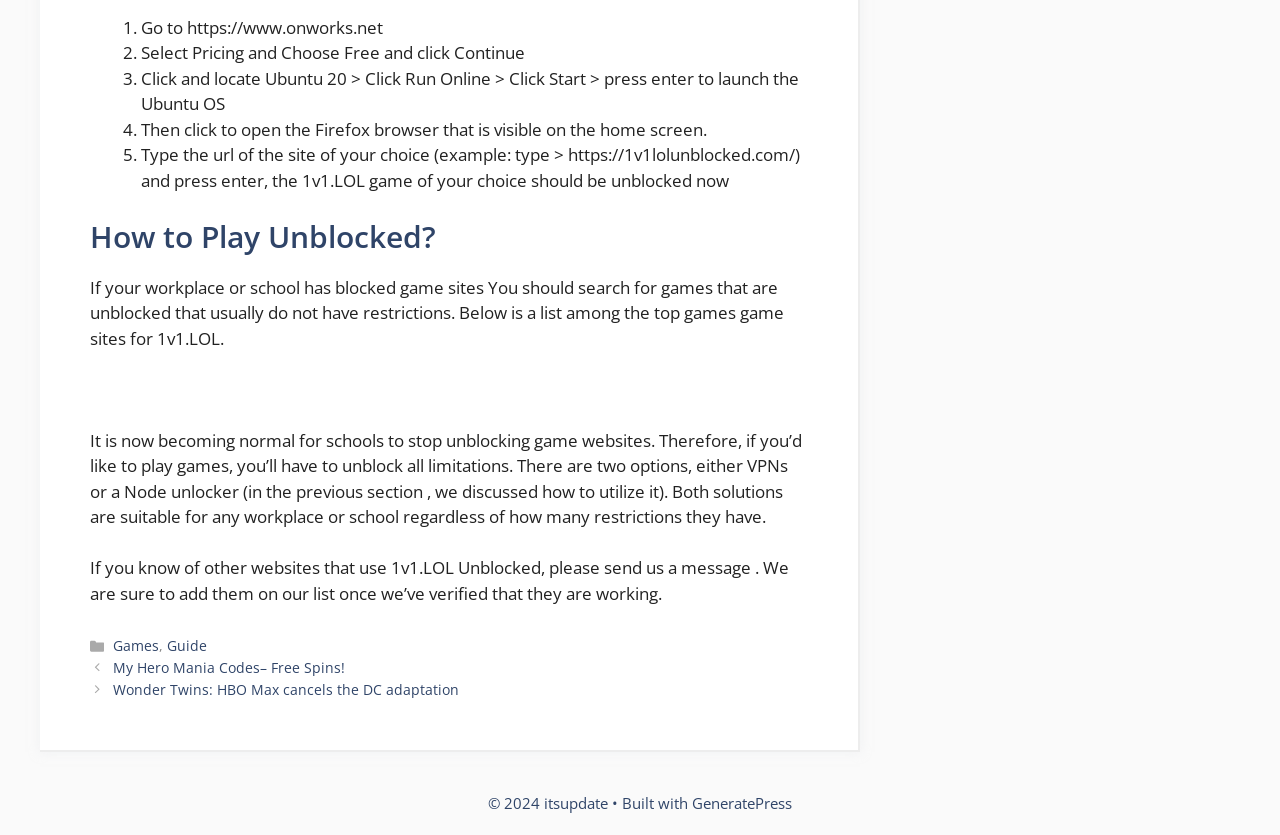Given the element description "GeneratePress", identify the bounding box of the corresponding UI element.

[0.541, 0.95, 0.619, 0.974]